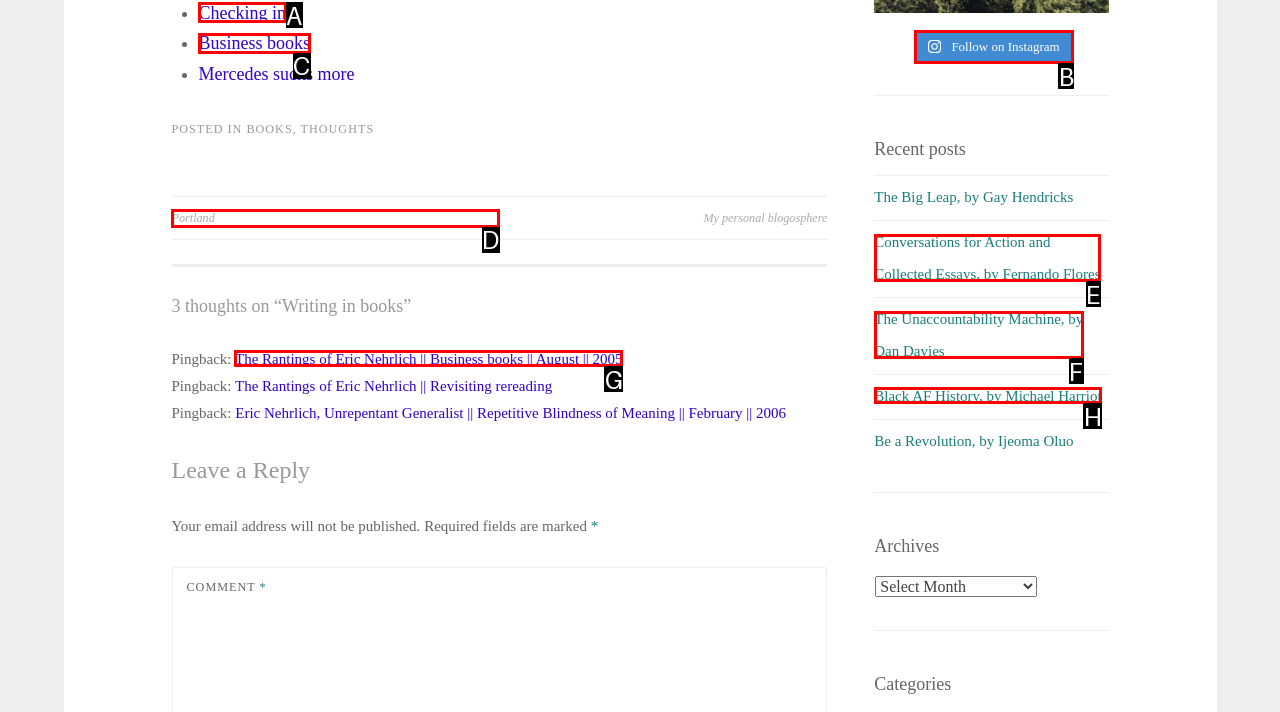With the provided description: Portland, select the most suitable HTML element. Respond with the letter of the selected option.

D